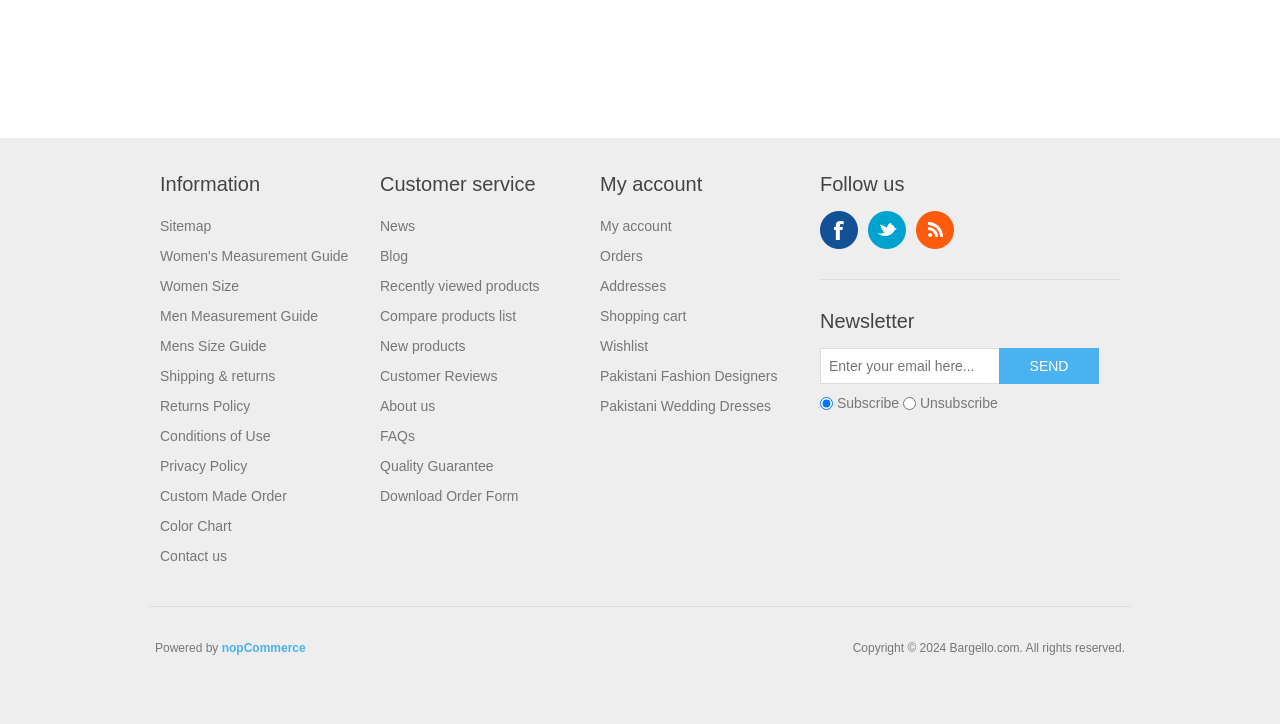Please identify the bounding box coordinates of the clickable area that will allow you to execute the instruction: "Sign up for our newsletter".

[0.641, 0.481, 0.781, 0.531]